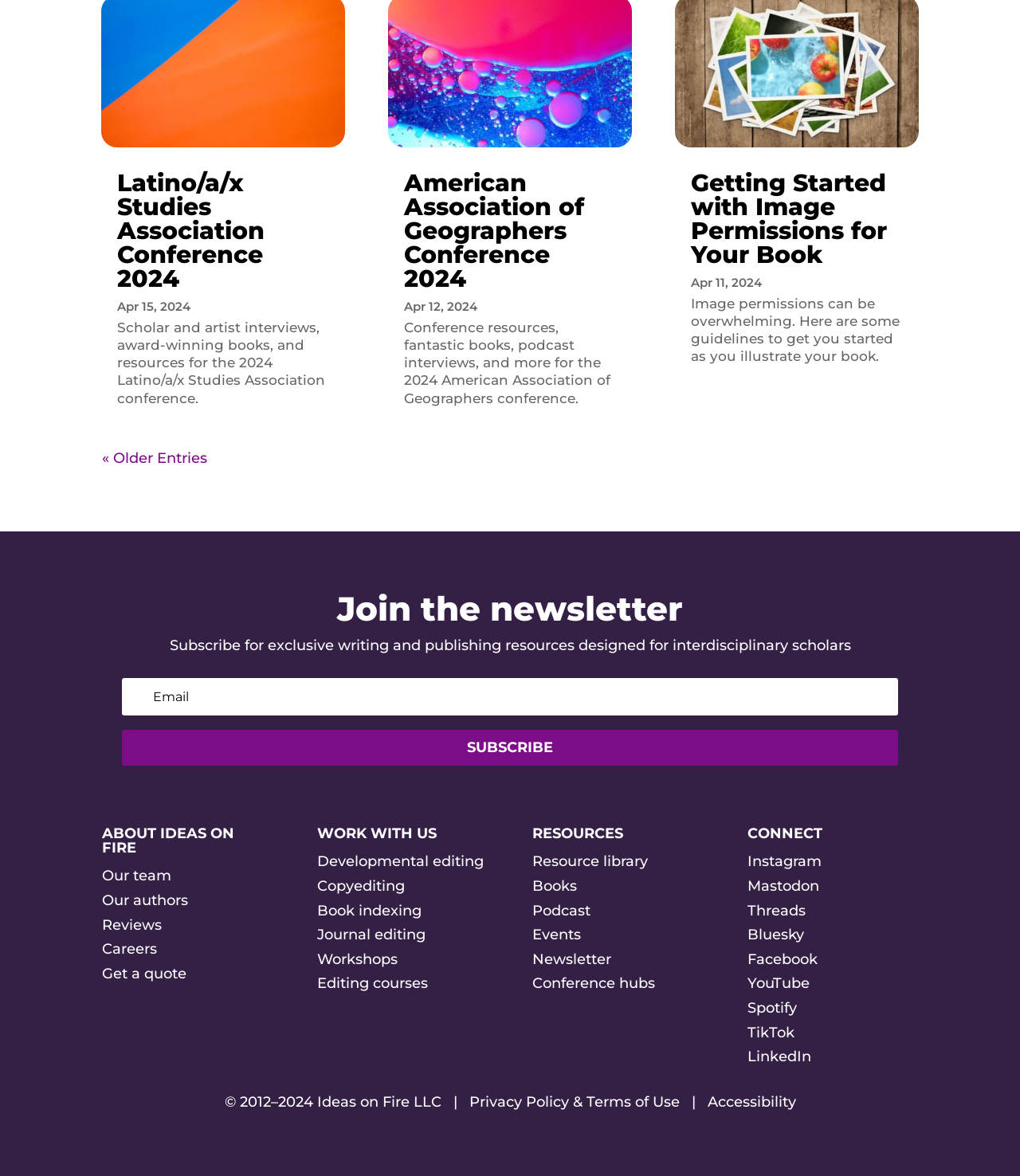Give a one-word or one-phrase response to the question: 
What is the purpose of the 'Getting Started with Image Permissions for Your Book' resource?

Guidelines for image permissions